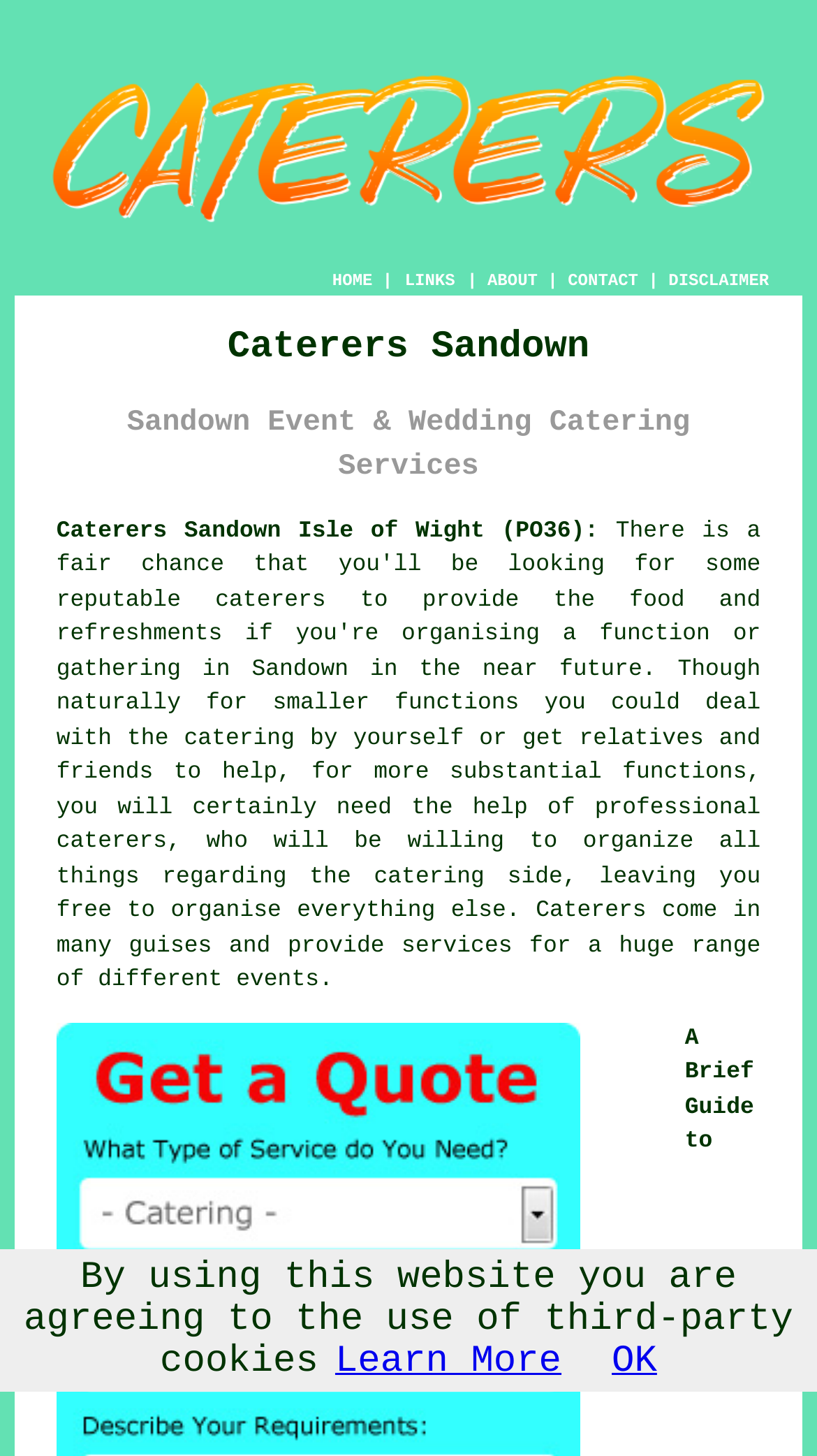Provide the bounding box coordinates for the UI element that is described as: "CONTACT".

[0.695, 0.187, 0.781, 0.2]